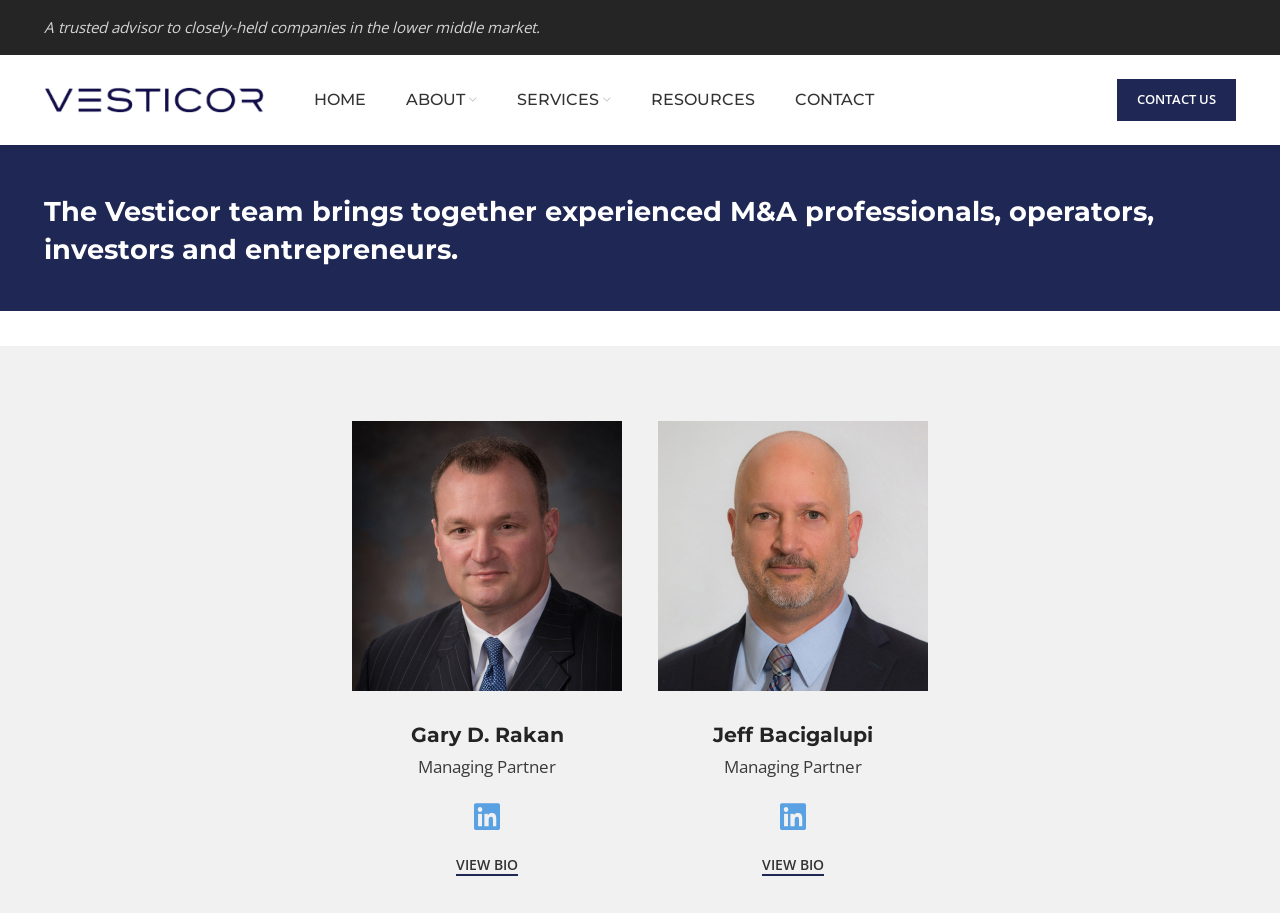Kindly determine the bounding box coordinates for the area that needs to be clicked to execute this instruction: "Click the site logo".

[0.034, 0.096, 0.206, 0.12]